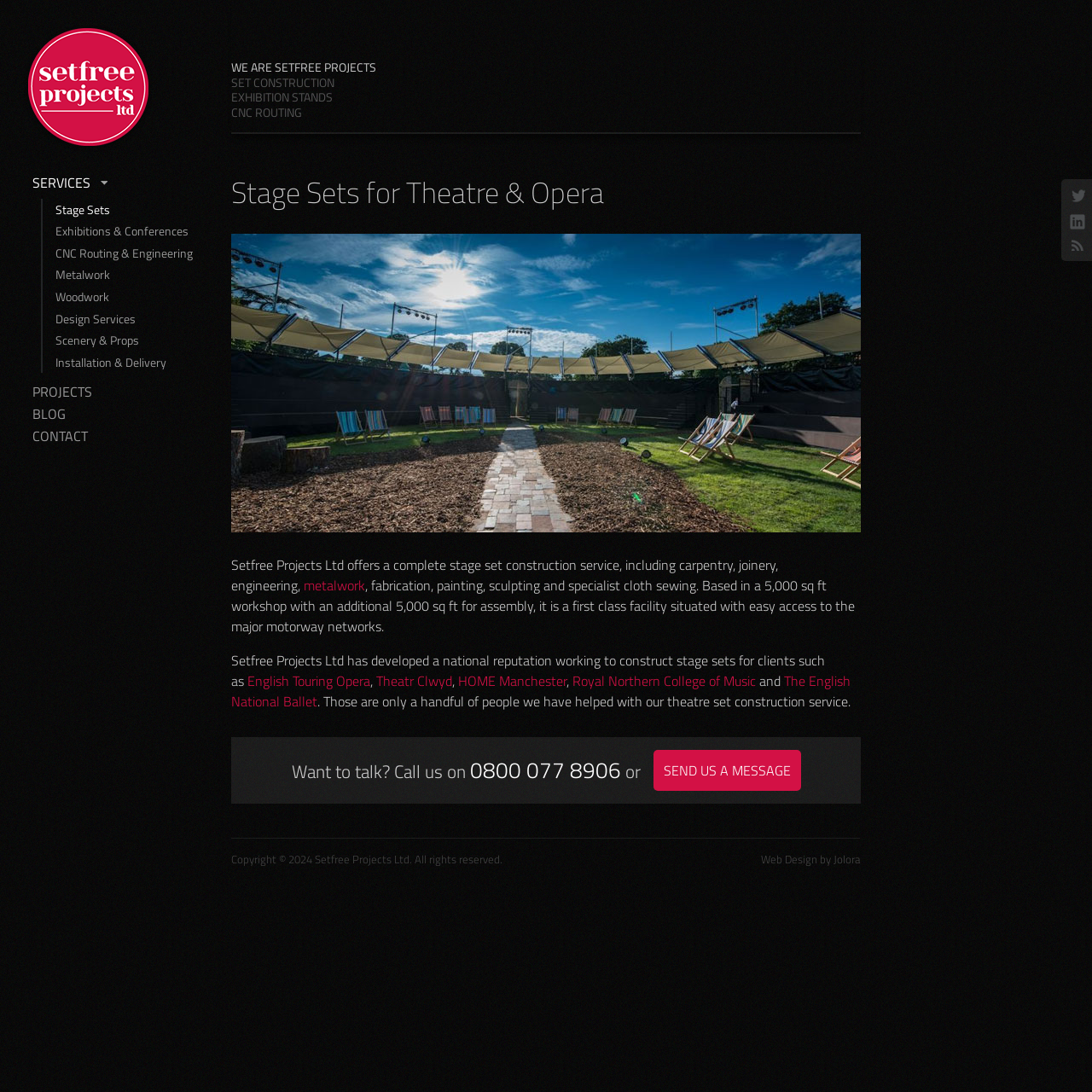Locate the bounding box of the UI element described by: "Design Services" in the given webpage screenshot.

[0.051, 0.283, 0.124, 0.3]